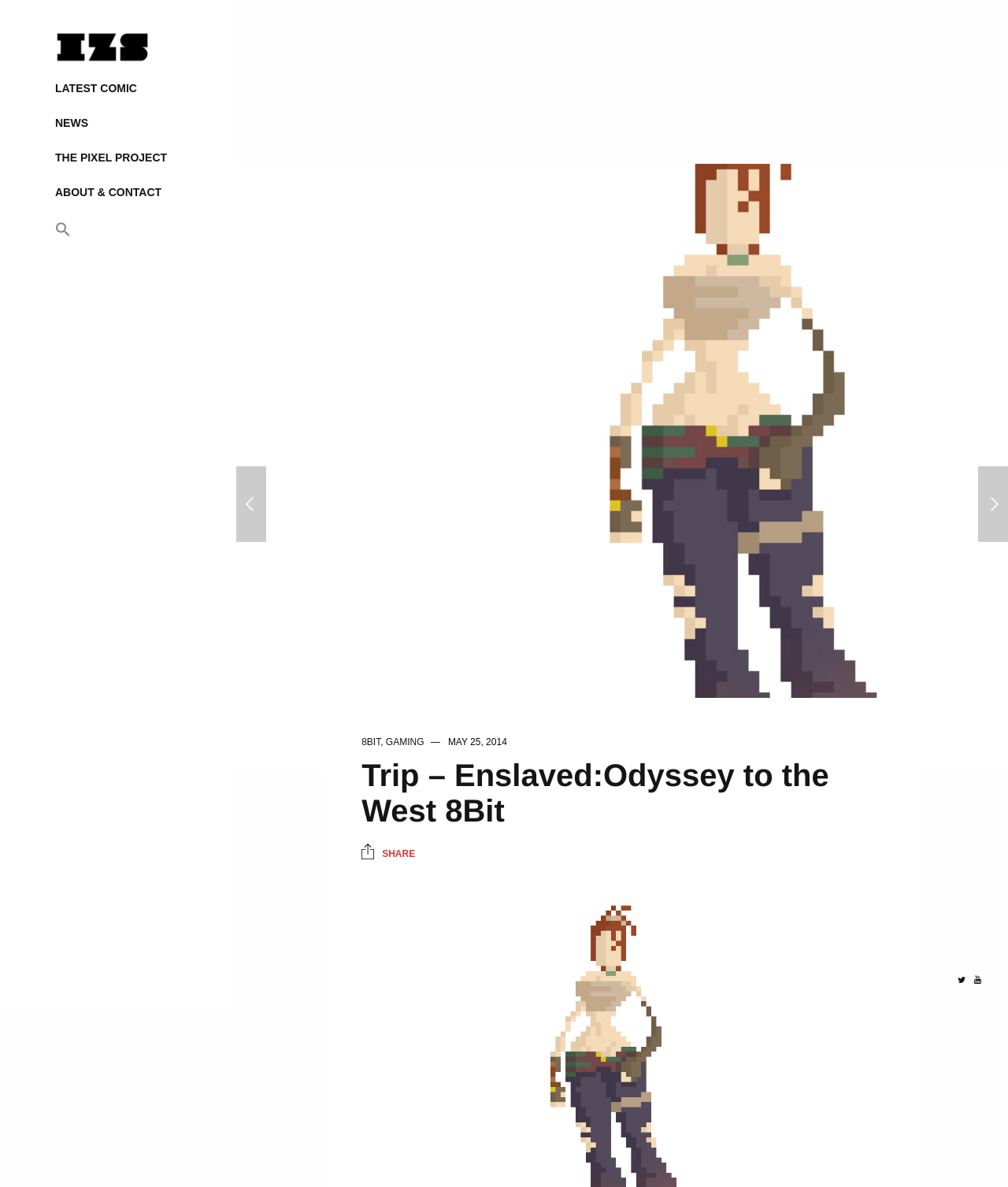Provide the bounding box coordinates of the HTML element this sentence describes: "Share". The bounding box coordinates consist of four float numbers between 0 and 1, i.e., [left, top, right, bottom].

[0.359, 0.713, 0.412, 0.726]